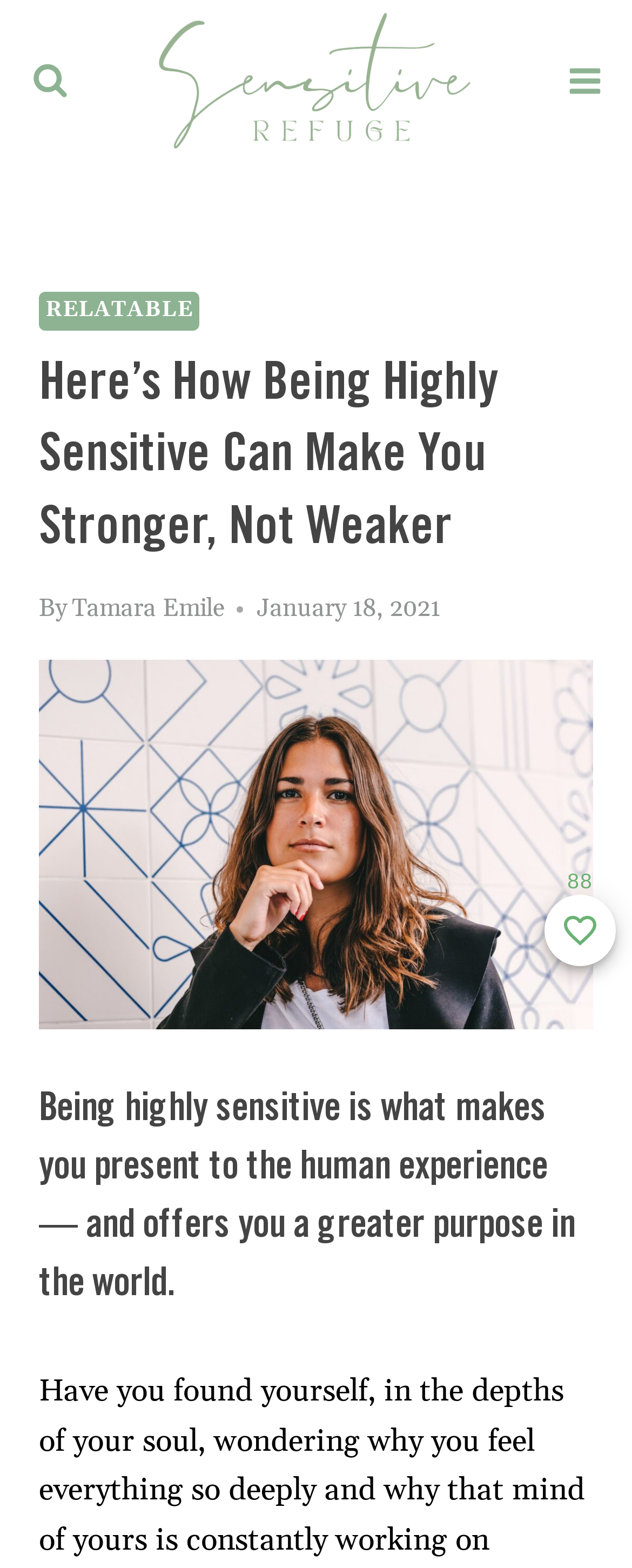Locate the UI element that matches the description Search in the webpage screenshot. Return the bounding box coordinates in the format (top-left x, top-left y, bottom-right x, bottom-right y), with values ranging from 0 to 1.

[0.026, 0.03, 0.131, 0.073]